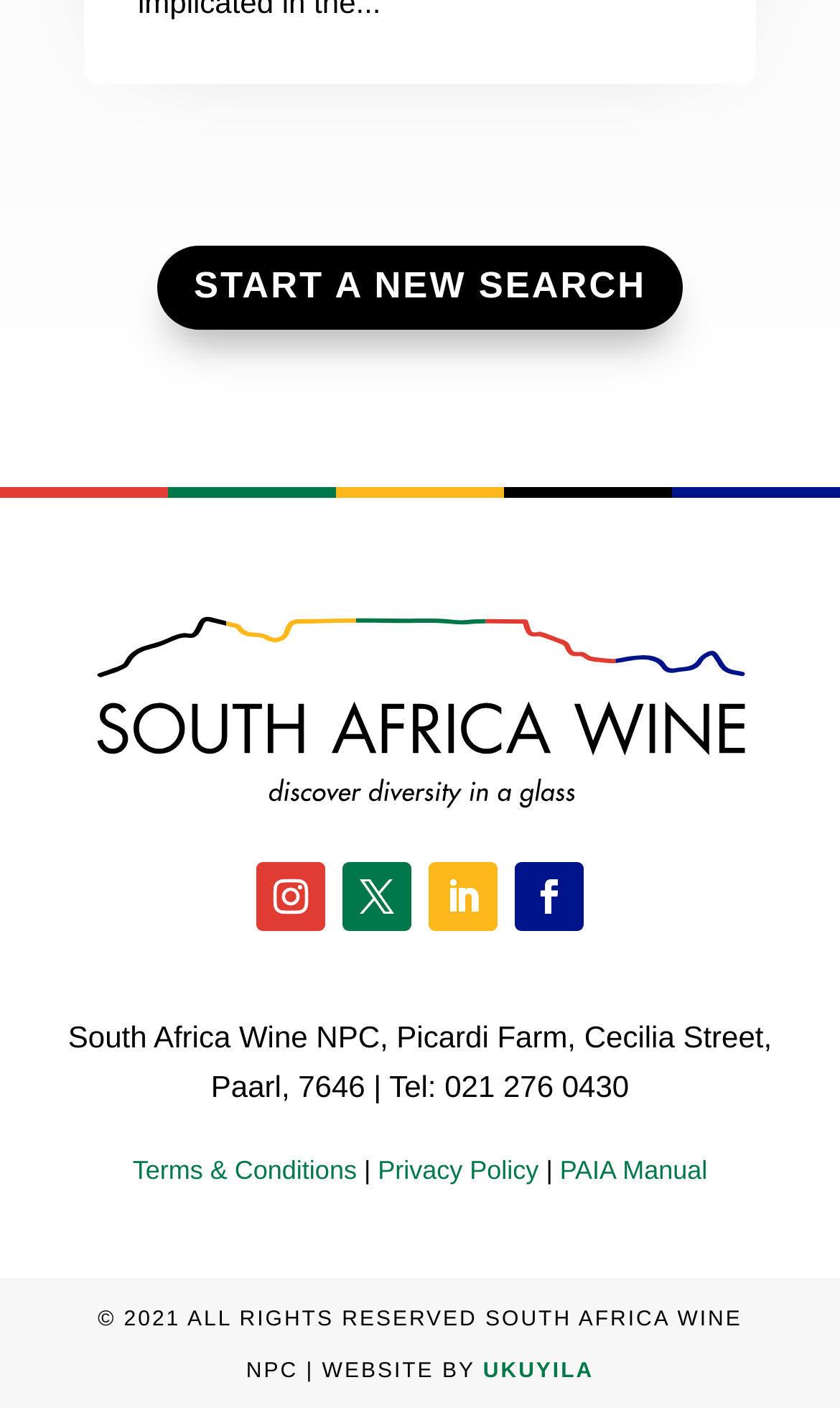Locate the bounding box coordinates of the element that needs to be clicked to carry out the instruction: "visit privacy policy". The coordinates should be given as four float numbers ranging from 0 to 1, i.e., [left, top, right, bottom].

[0.45, 0.821, 0.641, 0.842]